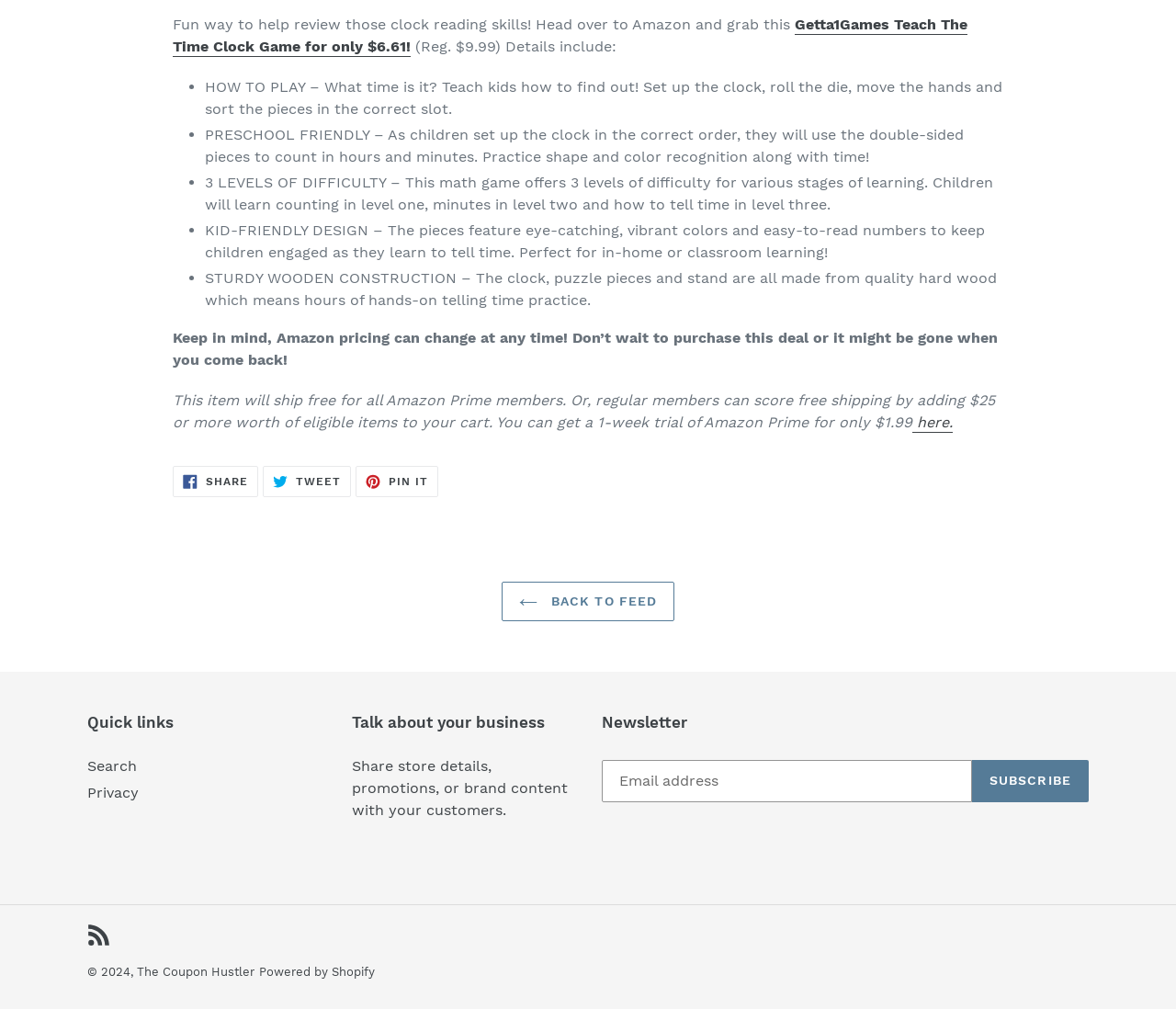Could you provide the bounding box coordinates for the portion of the screen to click to complete this instruction: "Learn more about the product"?

[0.147, 0.016, 0.823, 0.057]